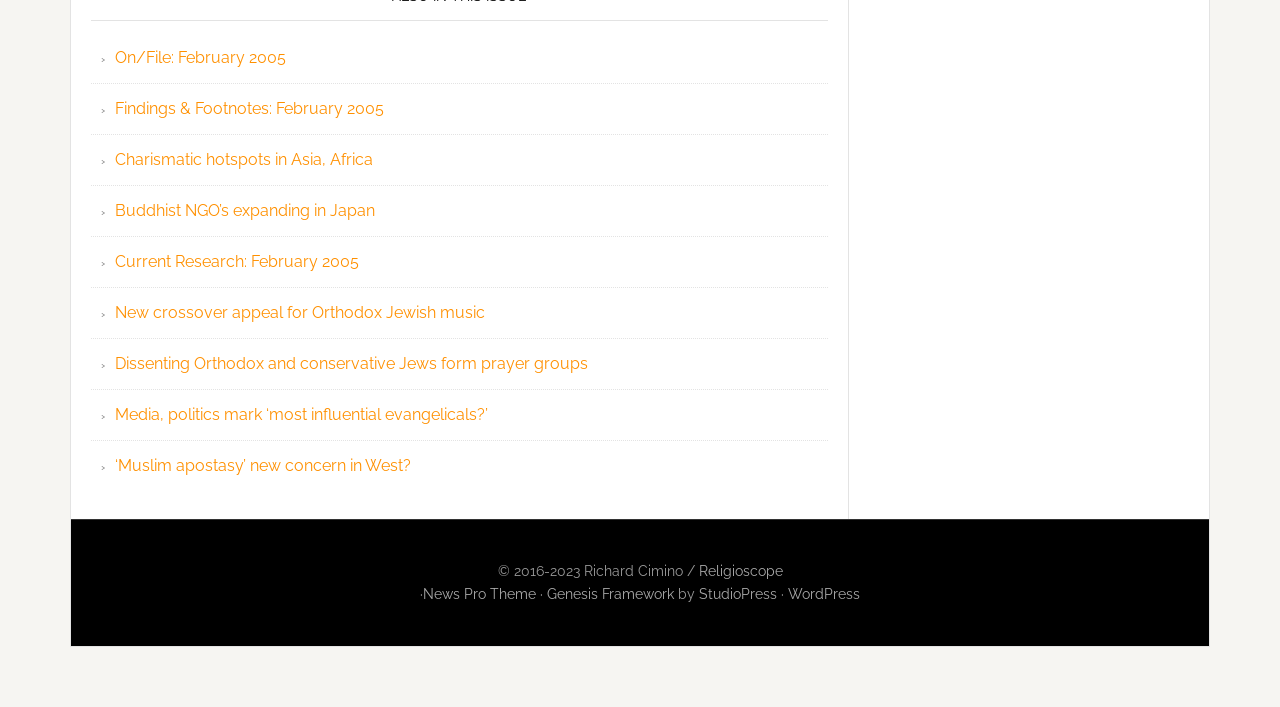Who is the copyright holder of the webpage?
Based on the image, answer the question with as much detail as possible.

The copyright holder of the webpage can be found at the bottom of the webpage, where it says '© 2016-2023 Richard Cimino / Religioscope'.